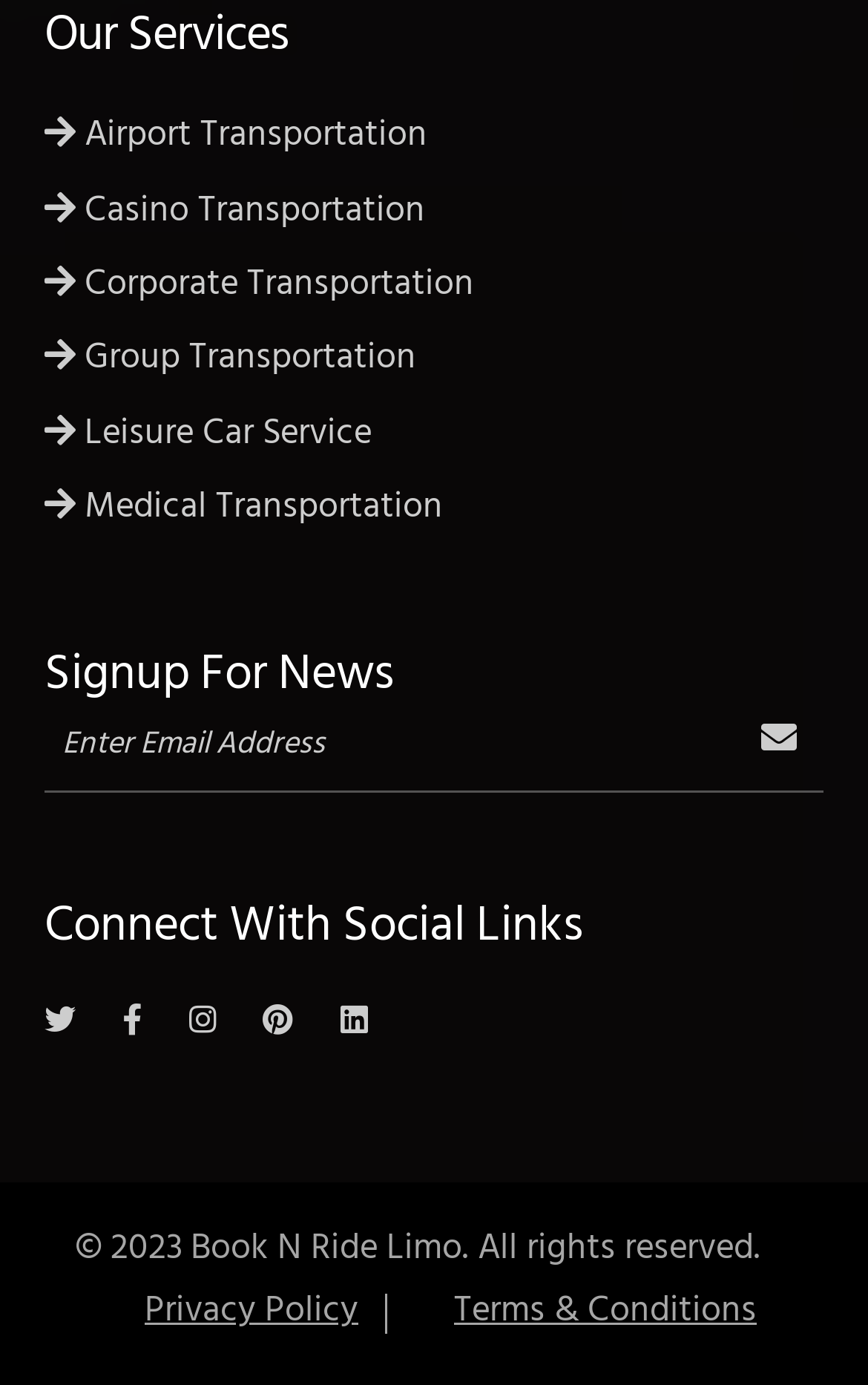Locate the bounding box coordinates of the clickable part needed for the task: "Signup for news".

[0.846, 0.498, 0.949, 0.571]